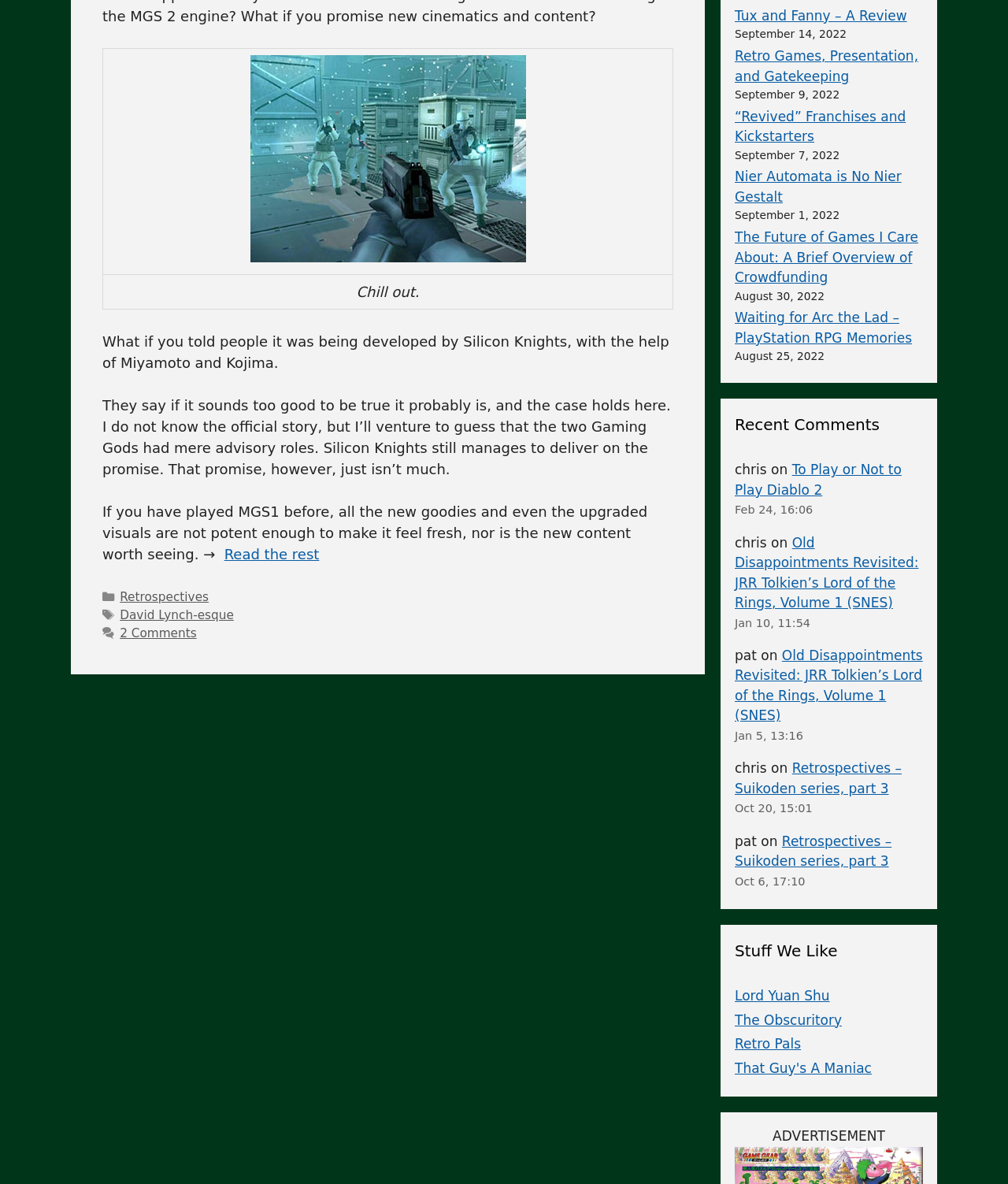Determine the bounding box coordinates of the UI element described below. Use the format (top-left x, top-left y, bottom-right x, bottom-right y) with floating point numbers between 0 and 1: That Guy's A Maniac

[0.729, 0.895, 0.865, 0.909]